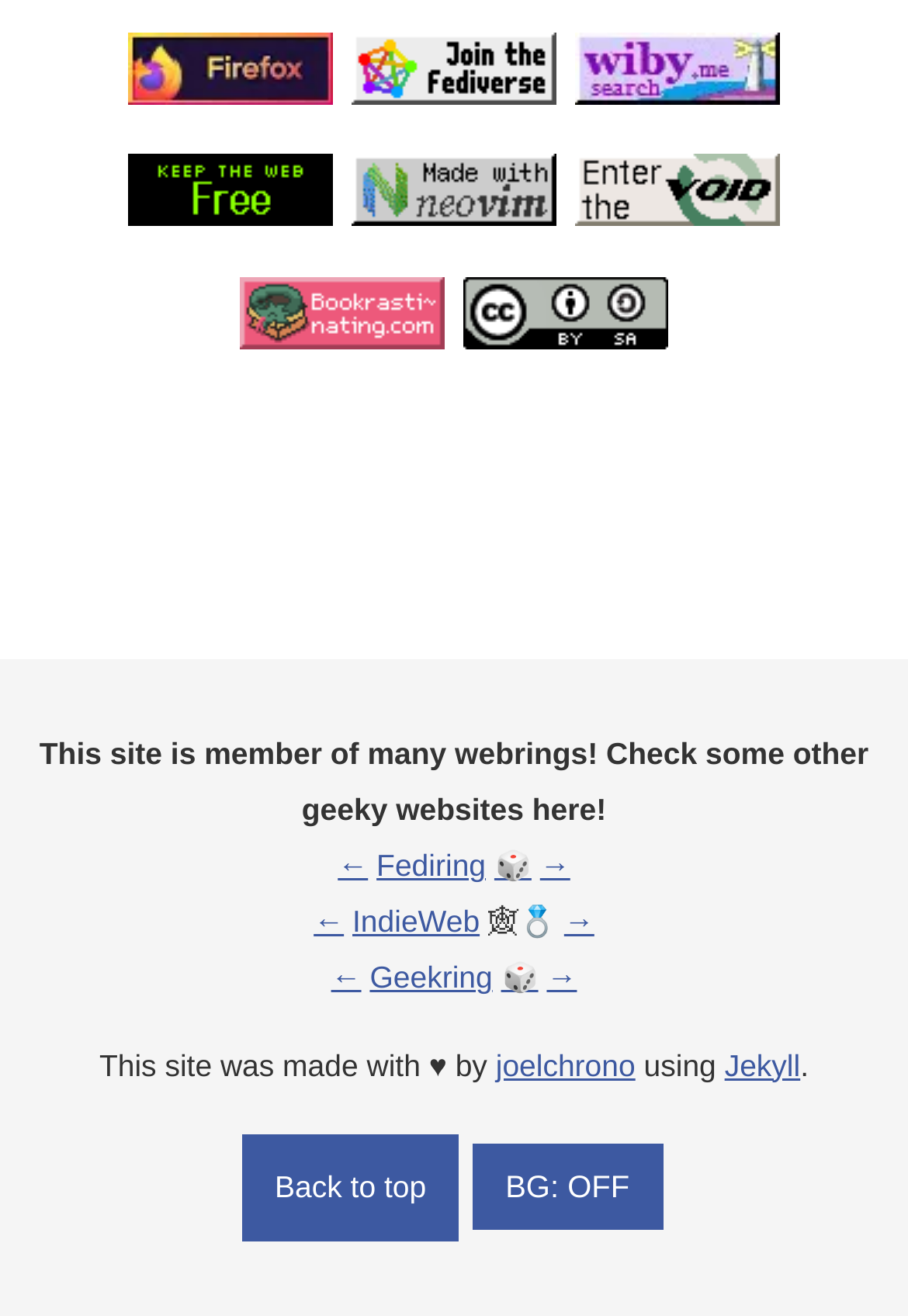How many webrings are mentioned on the webpage?
Using the image, elaborate on the answer with as much detail as possible.

I found three webring links on the webpage, which are Fediring, IndieWeb, and Geekring.